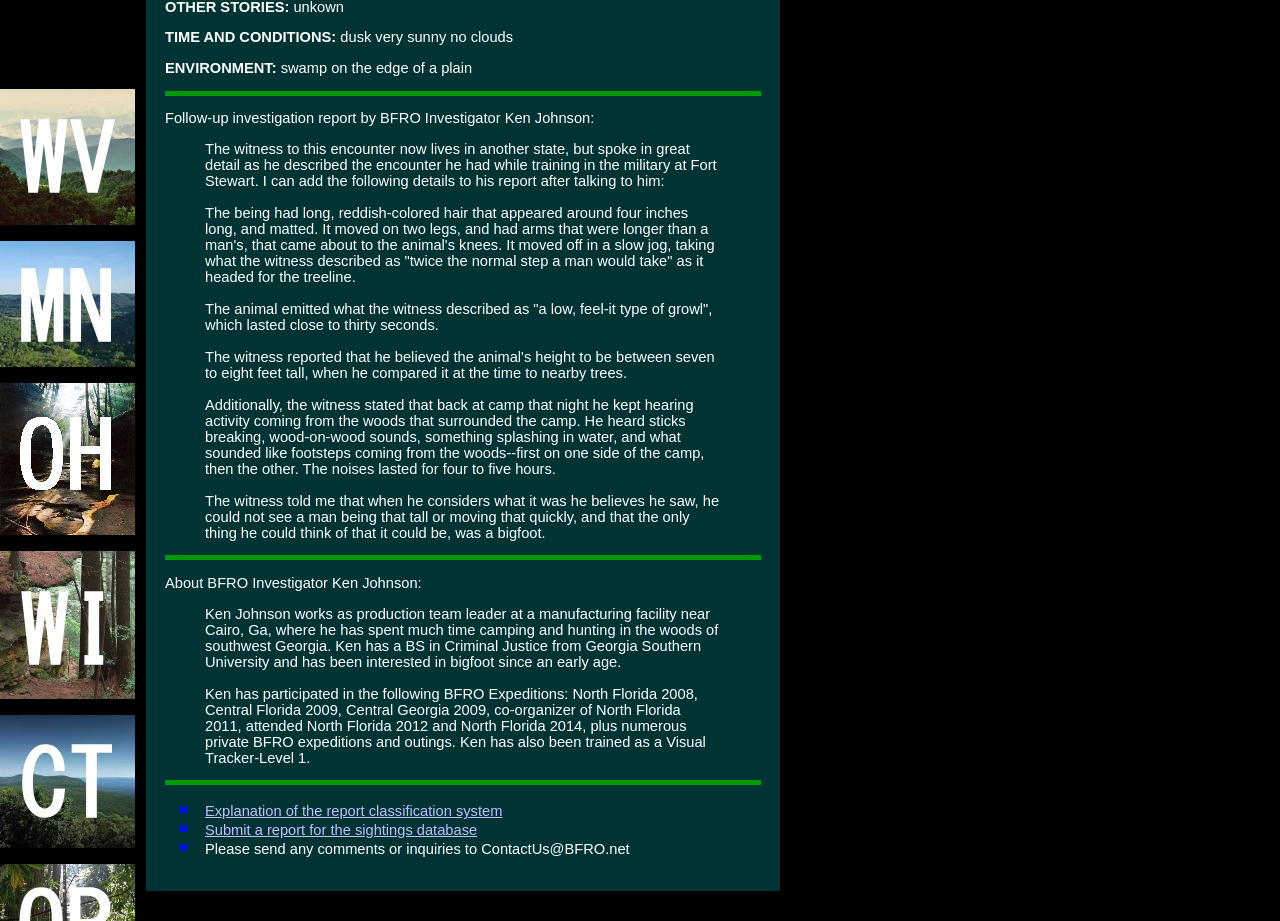Find the coordinates for the bounding box of the element with this description: "alt="Wisconsin"".

[0.0, 0.745, 0.105, 0.762]